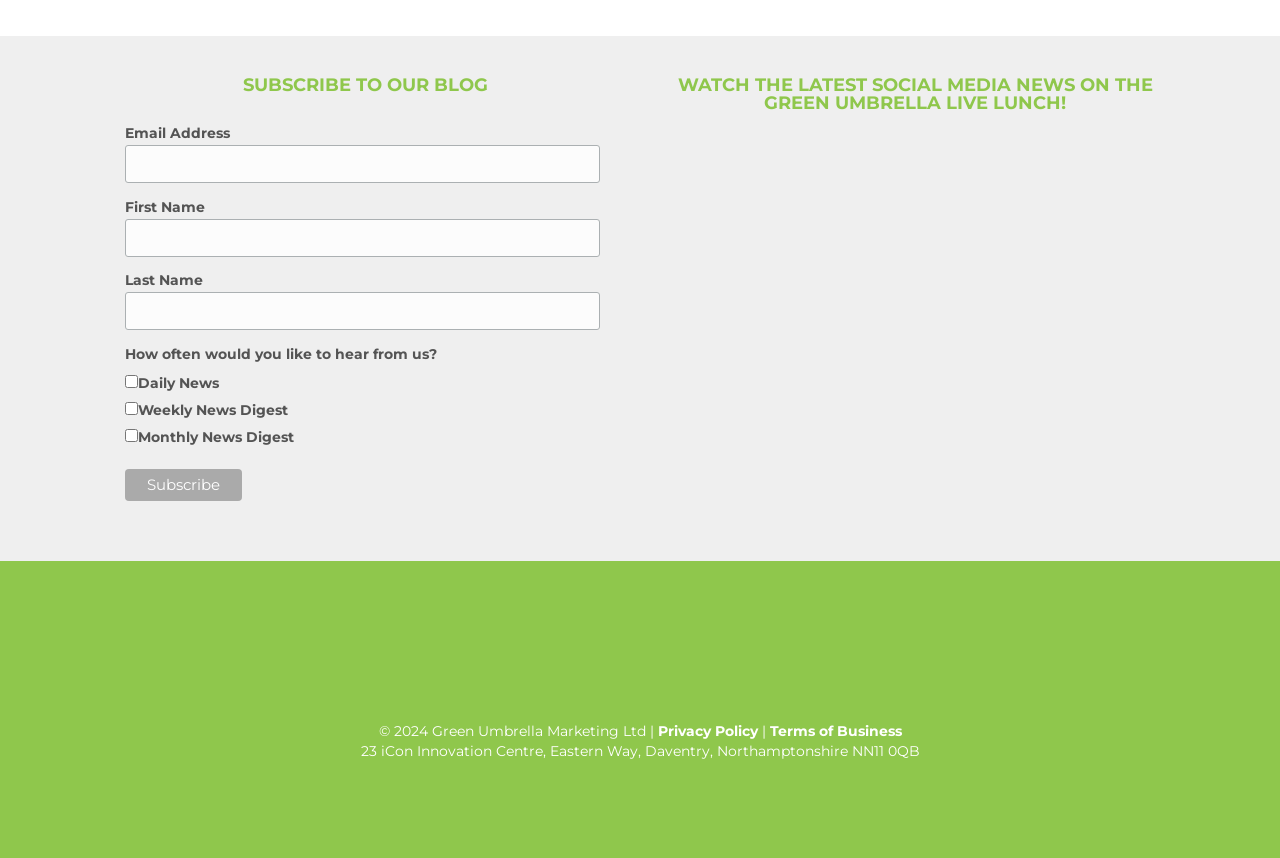Locate the bounding box coordinates of the clickable area needed to fulfill the instruction: "View the Privacy Policy".

[0.514, 0.842, 0.592, 0.863]